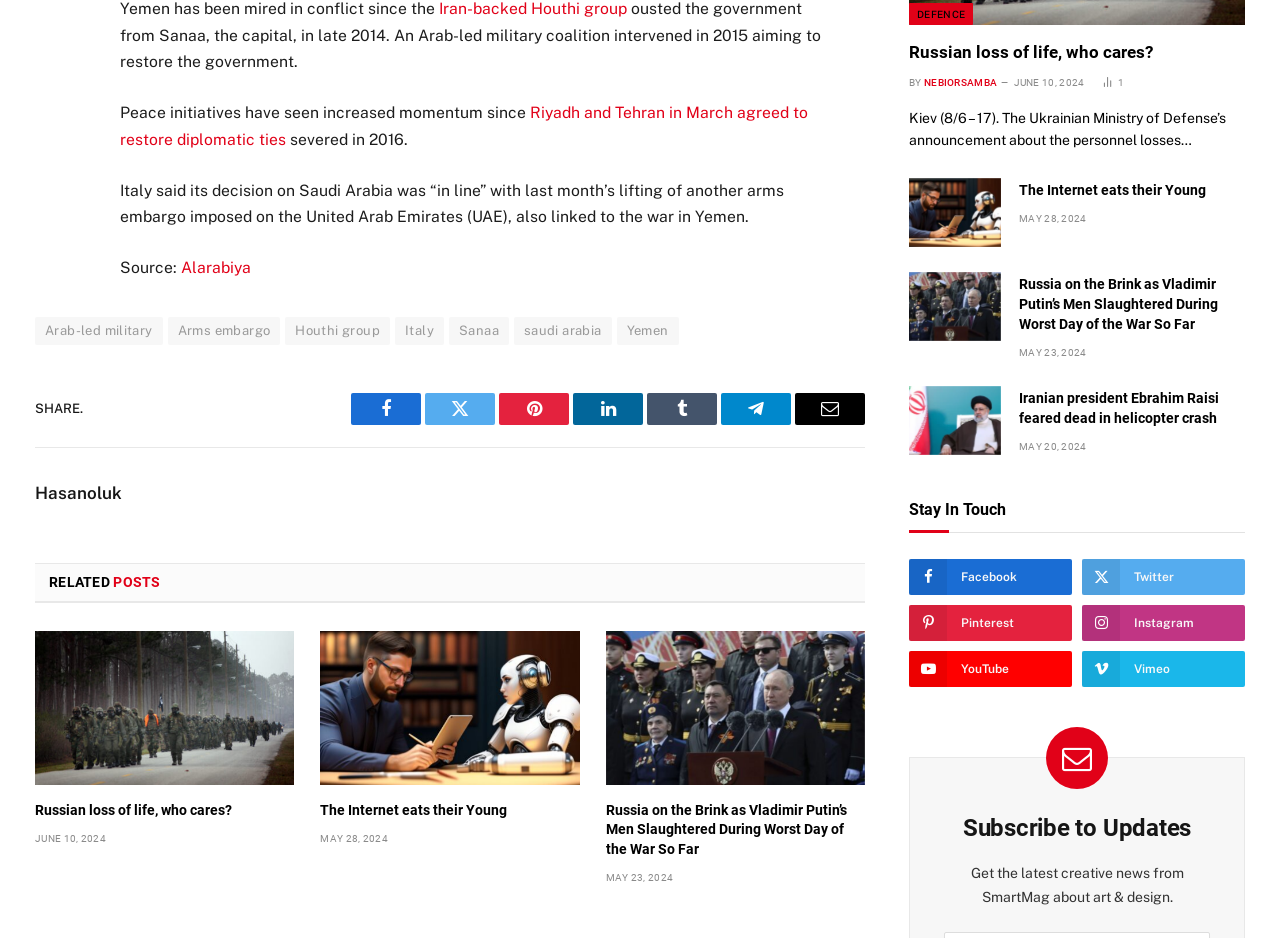What is the name of the news organization? Observe the screenshot and provide a one-word or short phrase answer.

Alarabiya